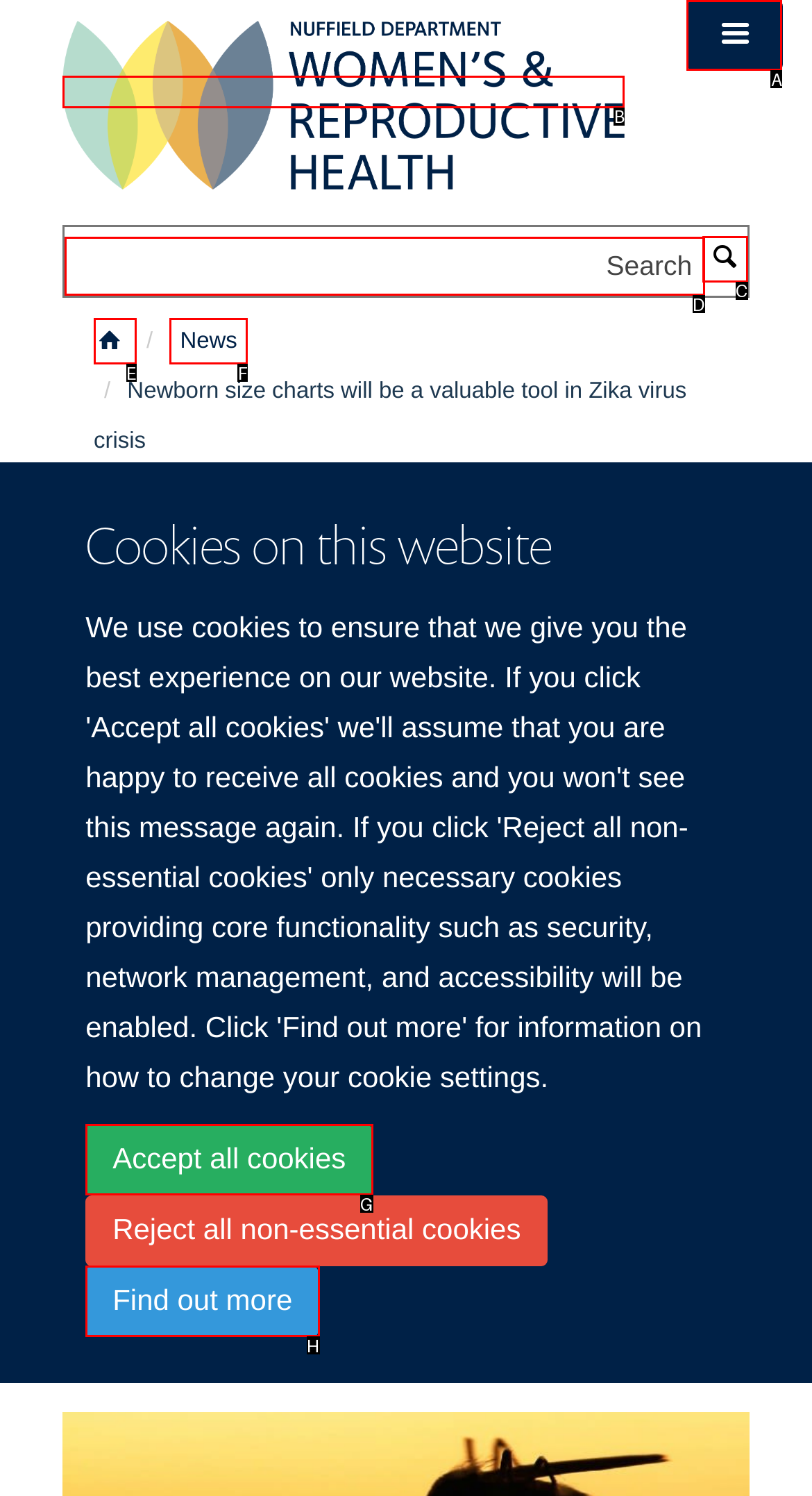Based on the task: Visit Nuffield Department of Women's & Reproductive Health, which UI element should be clicked? Answer with the letter that corresponds to the correct option from the choices given.

B